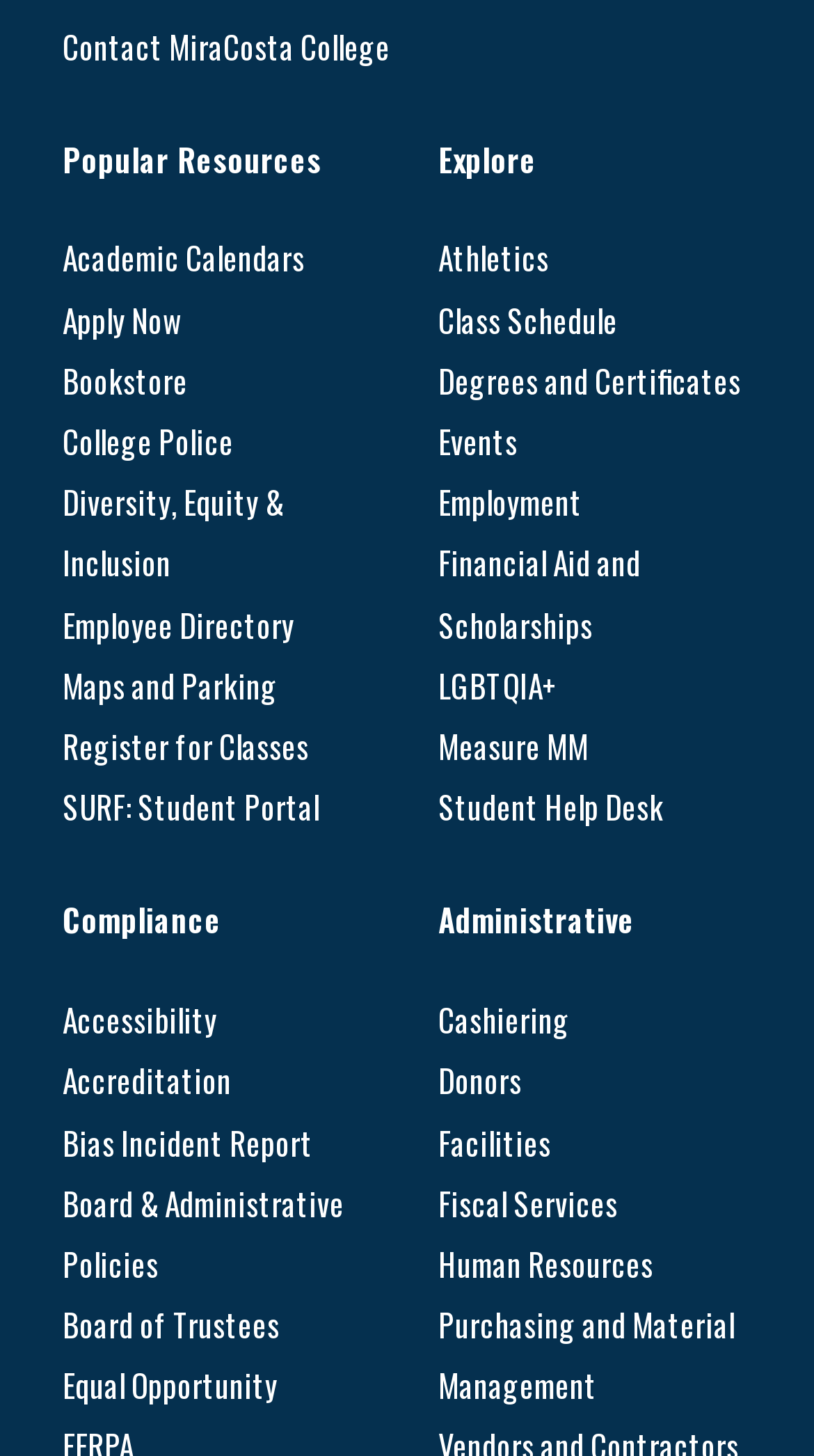Select the bounding box coordinates of the element I need to click to carry out the following instruction: "Explore Athletics".

[0.538, 0.161, 0.674, 0.193]